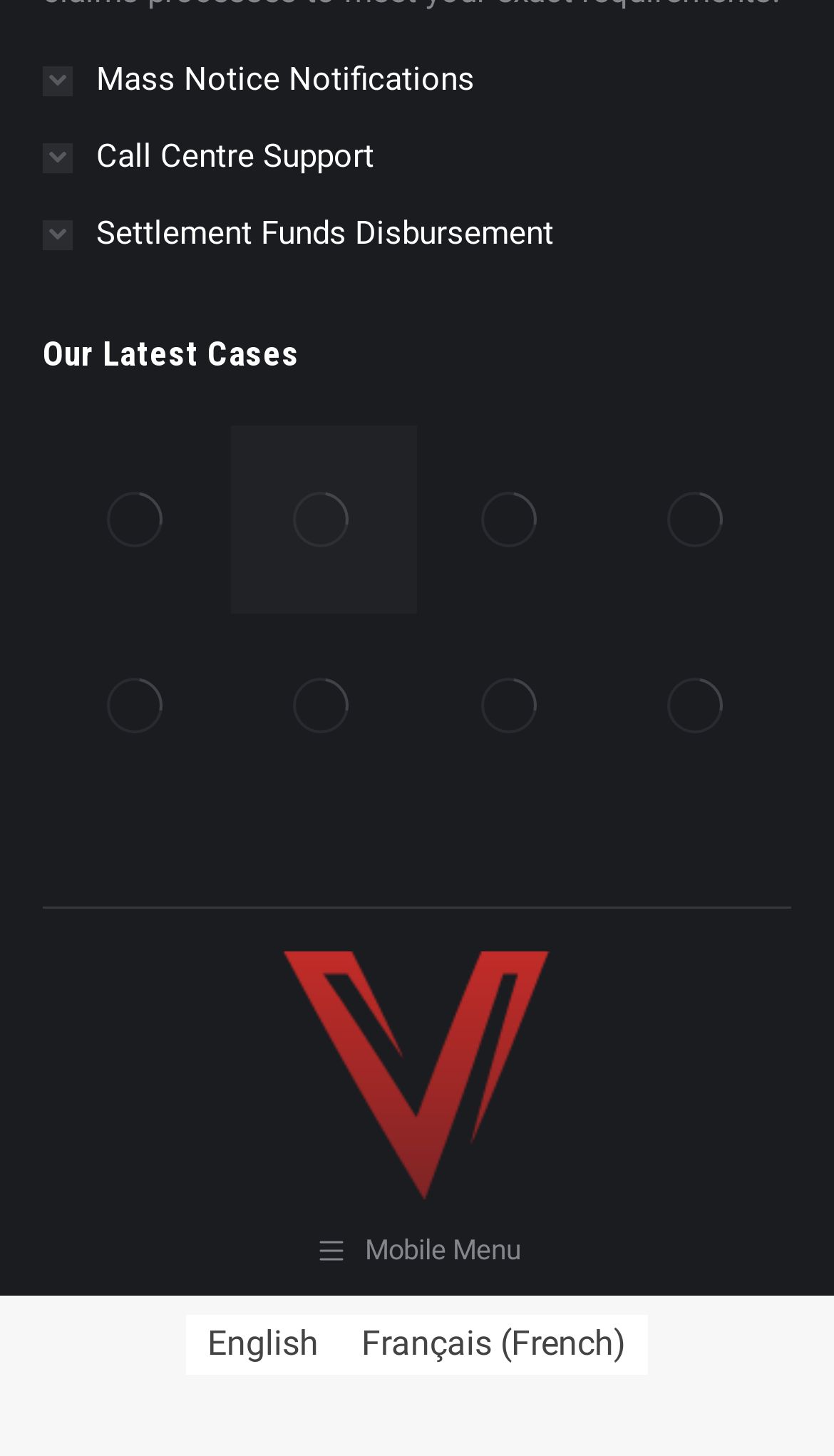Please determine the bounding box coordinates for the element that should be clicked to follow these instructions: "Open Settlement Funds Disbursement".

[0.051, 0.142, 0.664, 0.181]